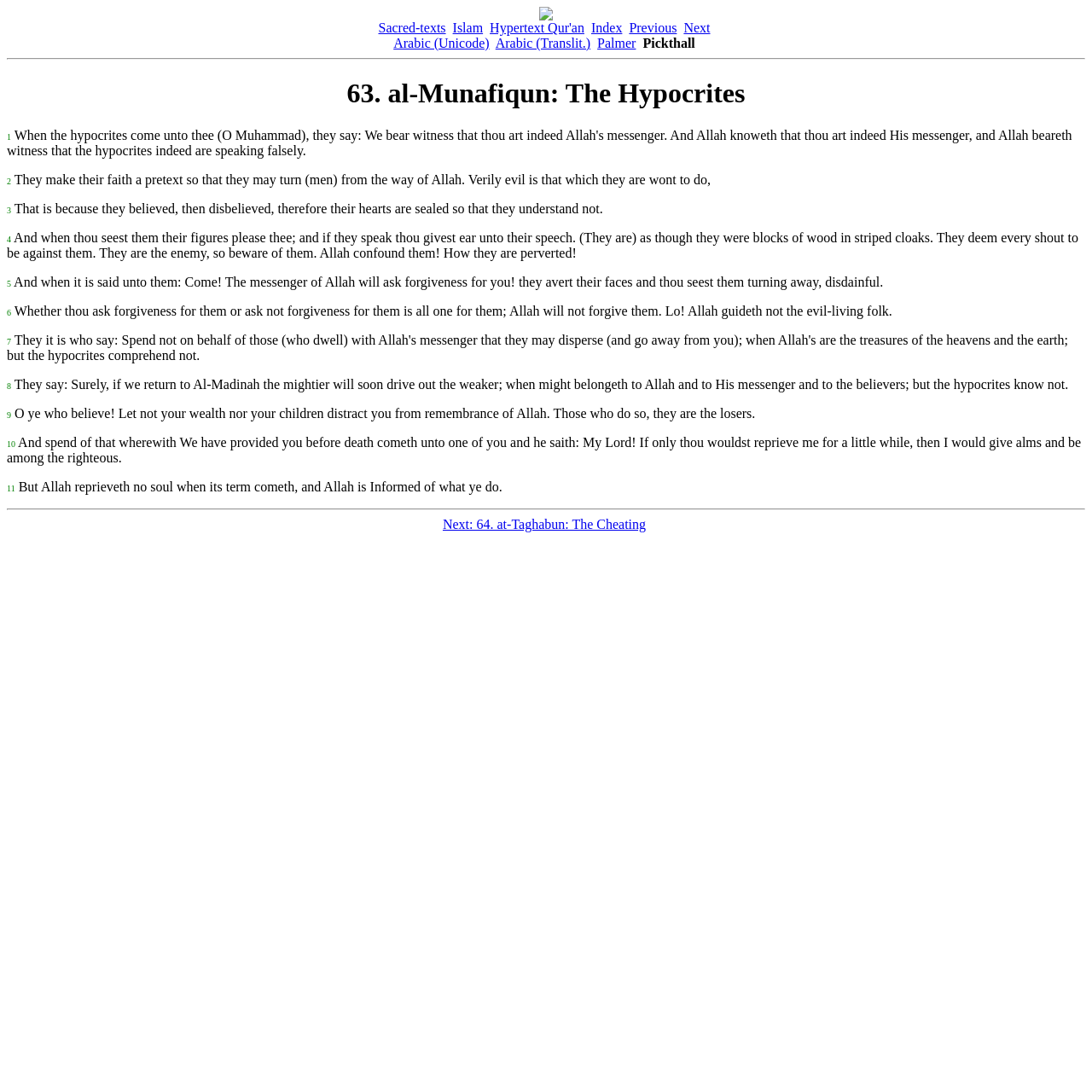Determine the title of the webpage and give its text content.

63. al-Munafiqun: The Hypocrites